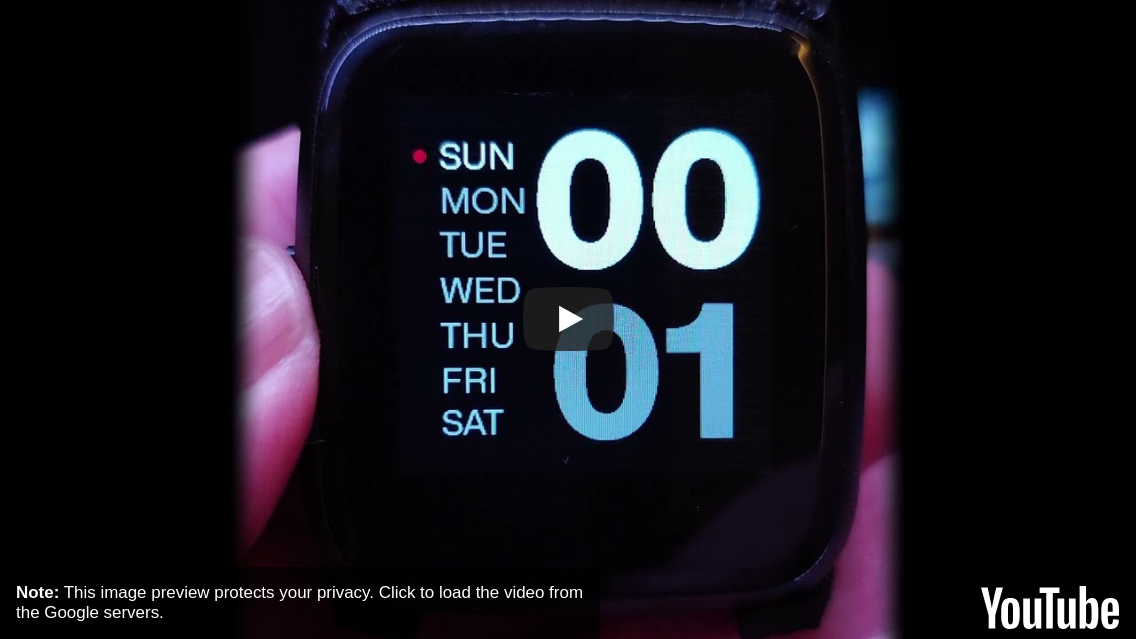Please reply to the following question using a single word or phrase: 
What is the purpose of the note below the image?

To protect privacy and invite viewers to load the video